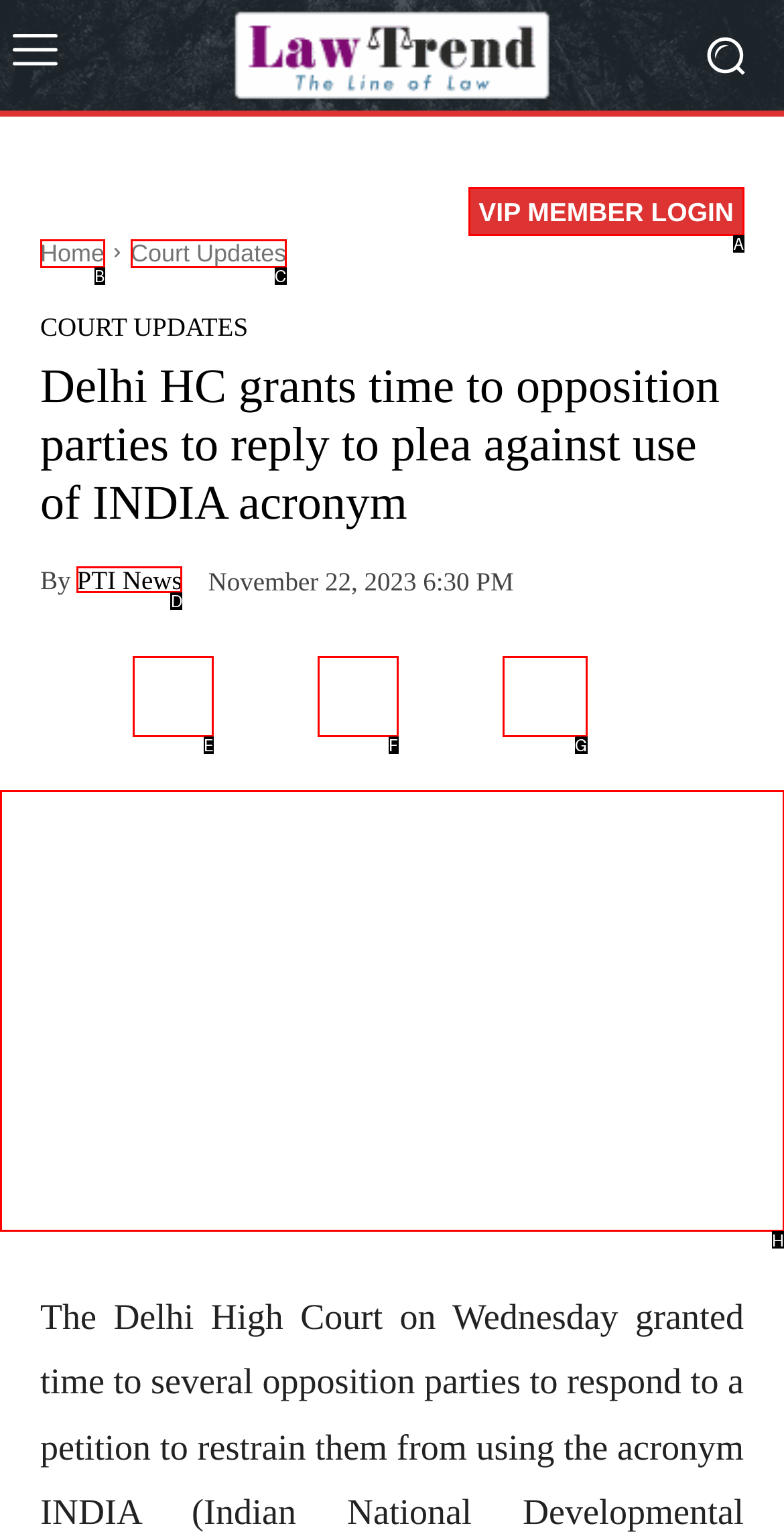Determine which HTML element to click to execute the following task: View the delhi hc-india article Answer with the letter of the selected option.

H